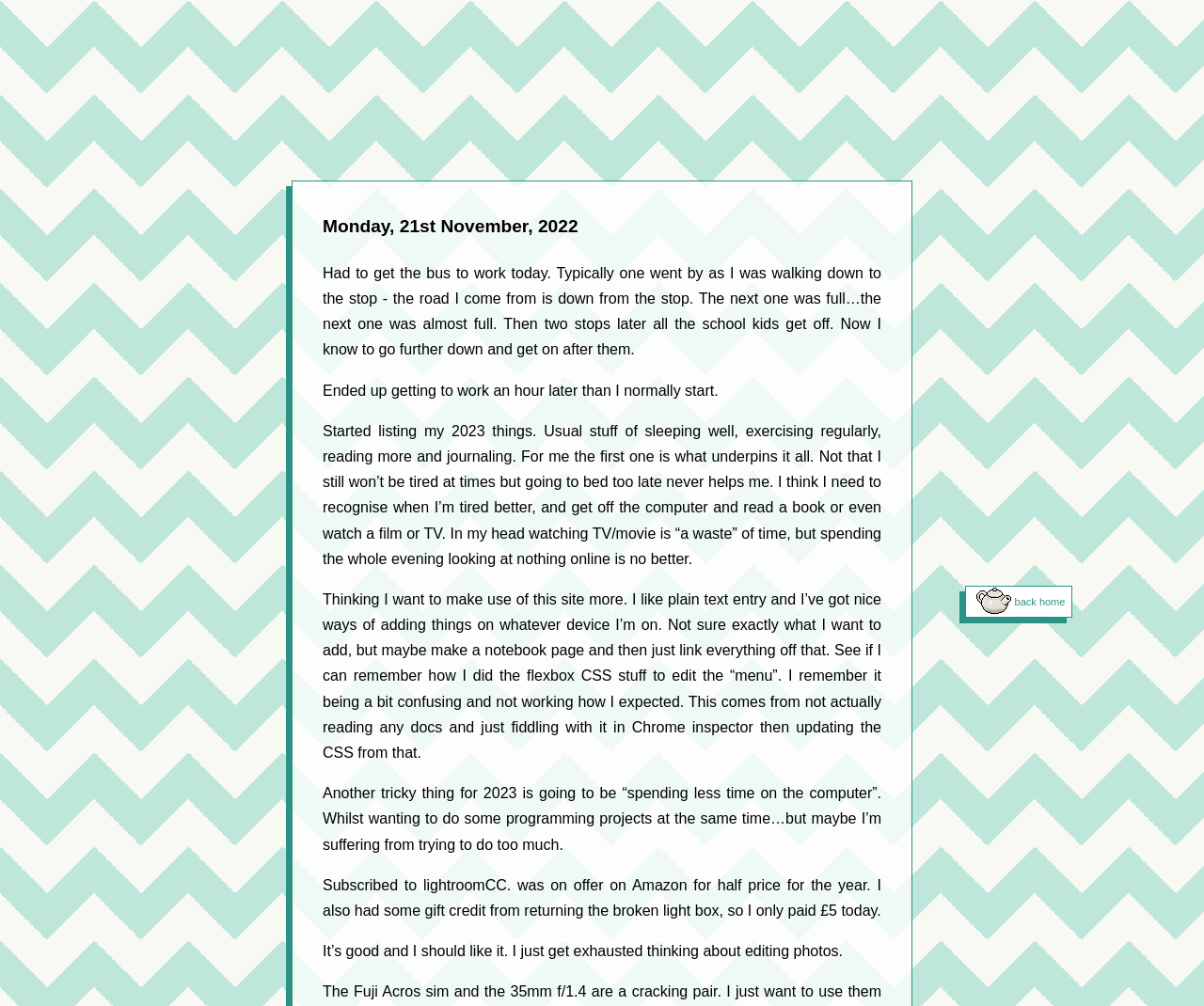Respond to the question below with a concise word or phrase:
How did the author get to work today?

By bus